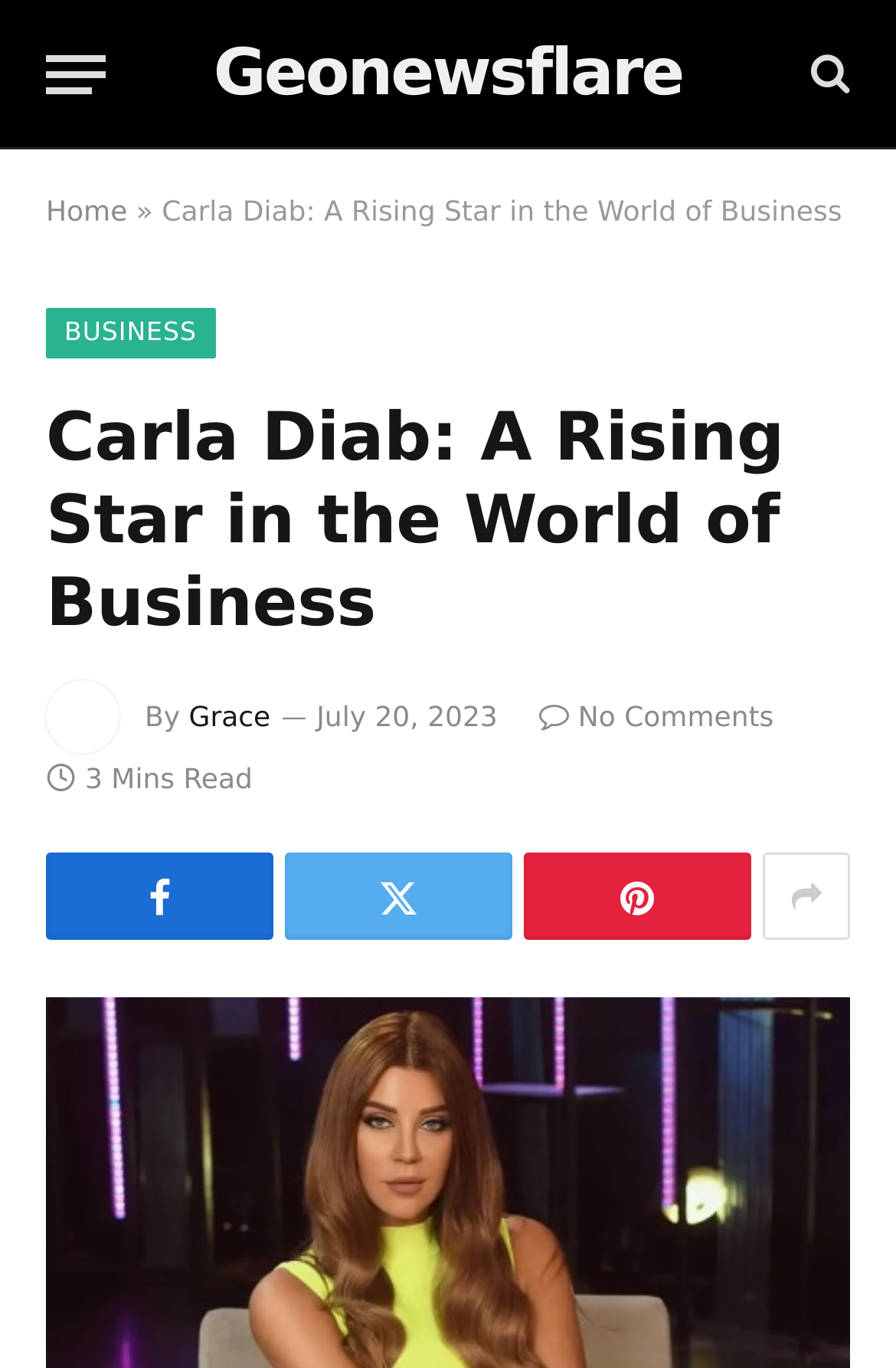Who is the author of this article?
Based on the image content, provide your answer in one word or a short phrase.

Grace